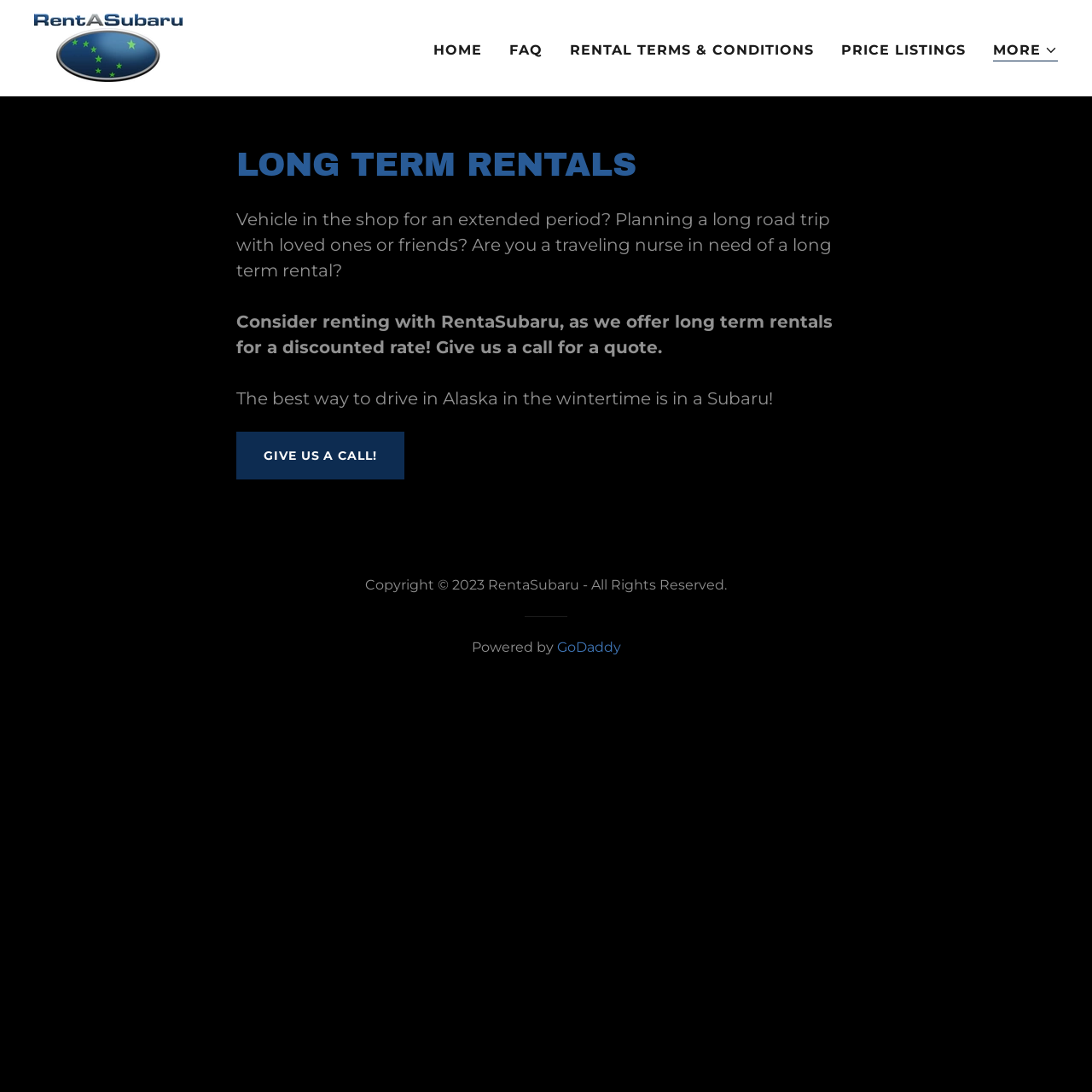What is recommended for driving in Alaska in the wintertime?
Relying on the image, give a concise answer in one word or a brief phrase.

A Subaru